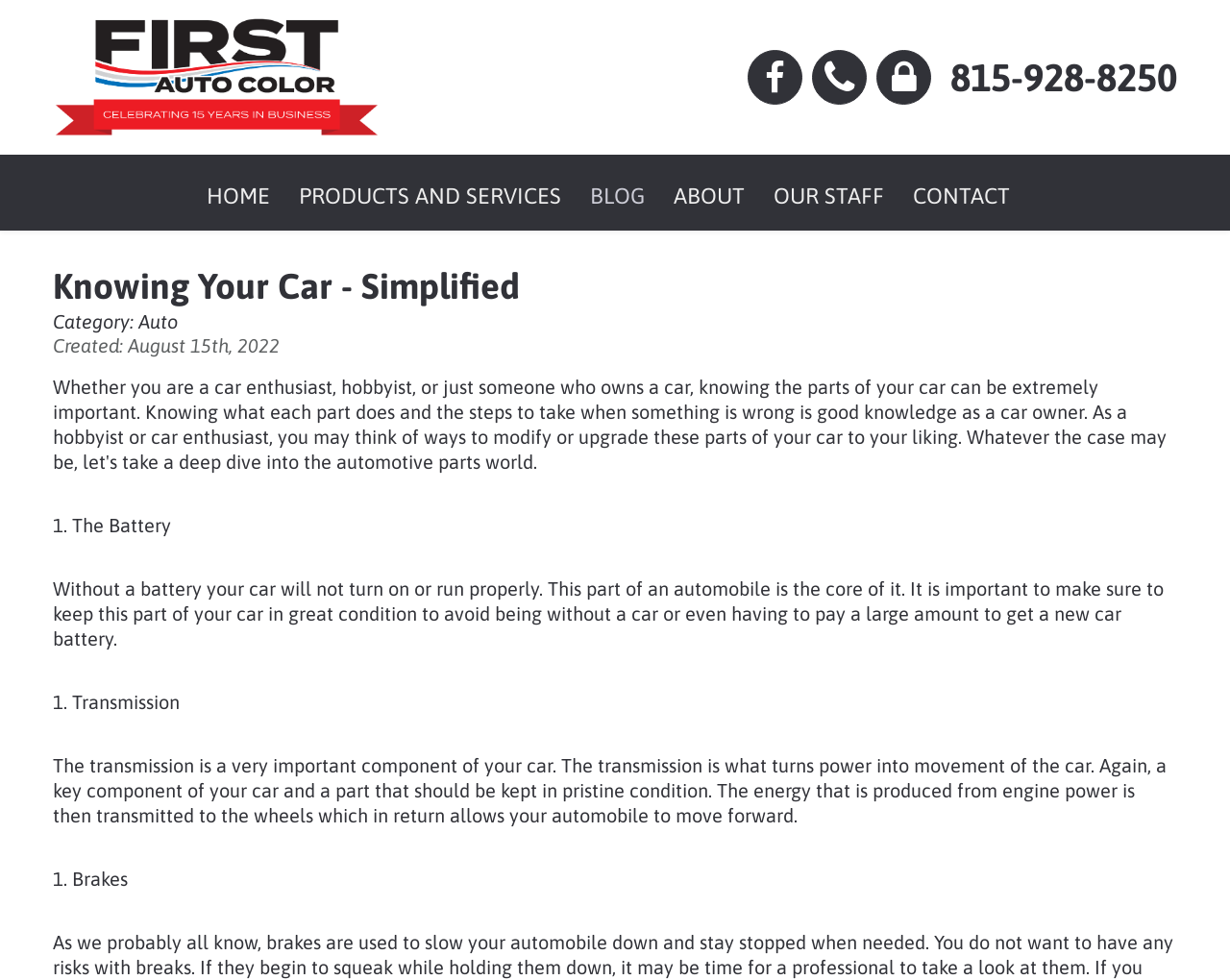What is the function of the transmission in a car?
Respond to the question with a single word or phrase according to the image.

Turns power into movement